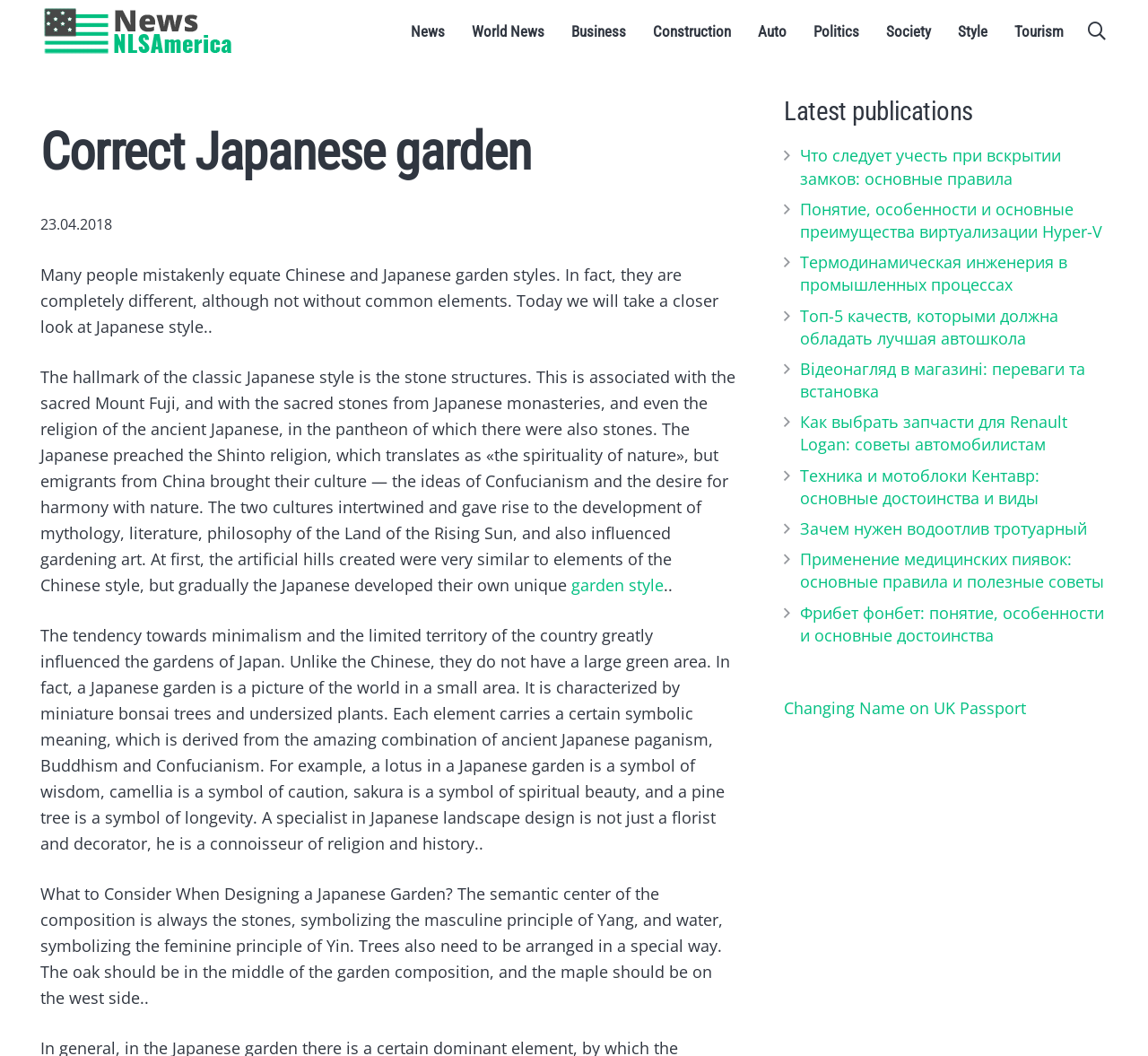Find the bounding box coordinates of the clickable area that will achieve the following instruction: "Follow the link to learn more about garden style".

[0.498, 0.544, 0.578, 0.564]